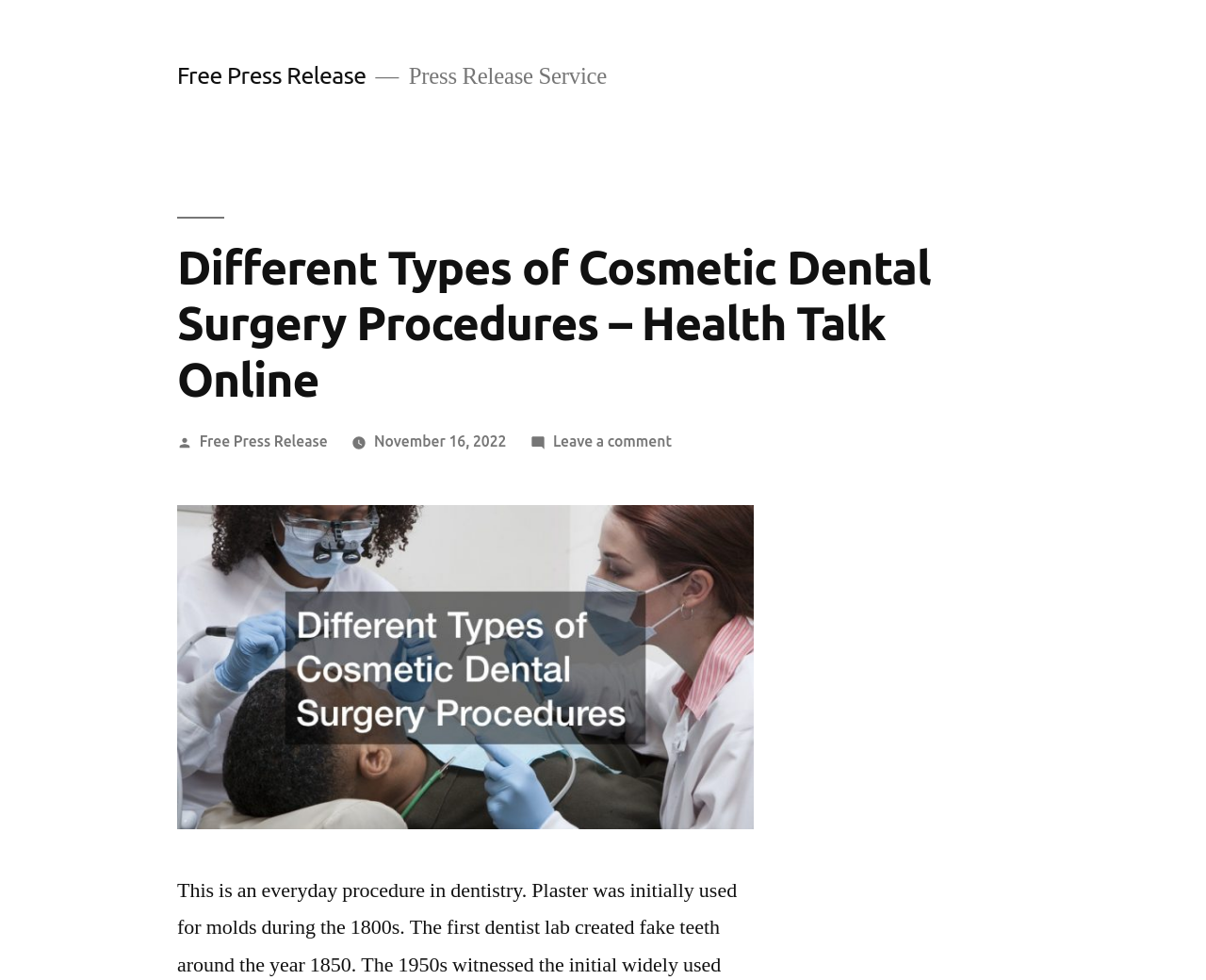Is there an image on the webpage?
Using the picture, provide a one-word or short phrase answer.

Yes